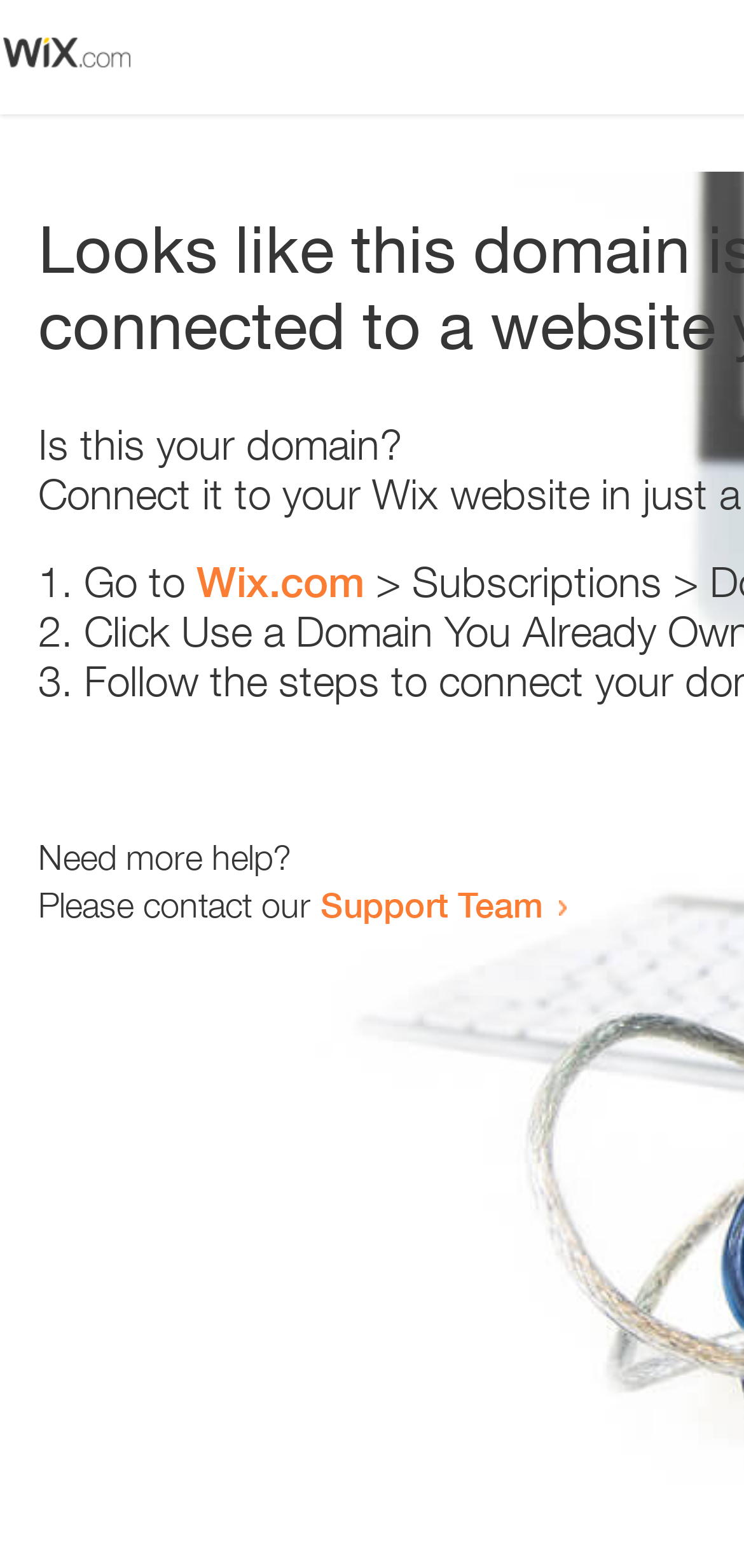Find the bounding box coordinates for the HTML element described as: "Support Team". The coordinates should consist of four float values between 0 and 1, i.e., [left, top, right, bottom].

[0.431, 0.563, 0.731, 0.59]